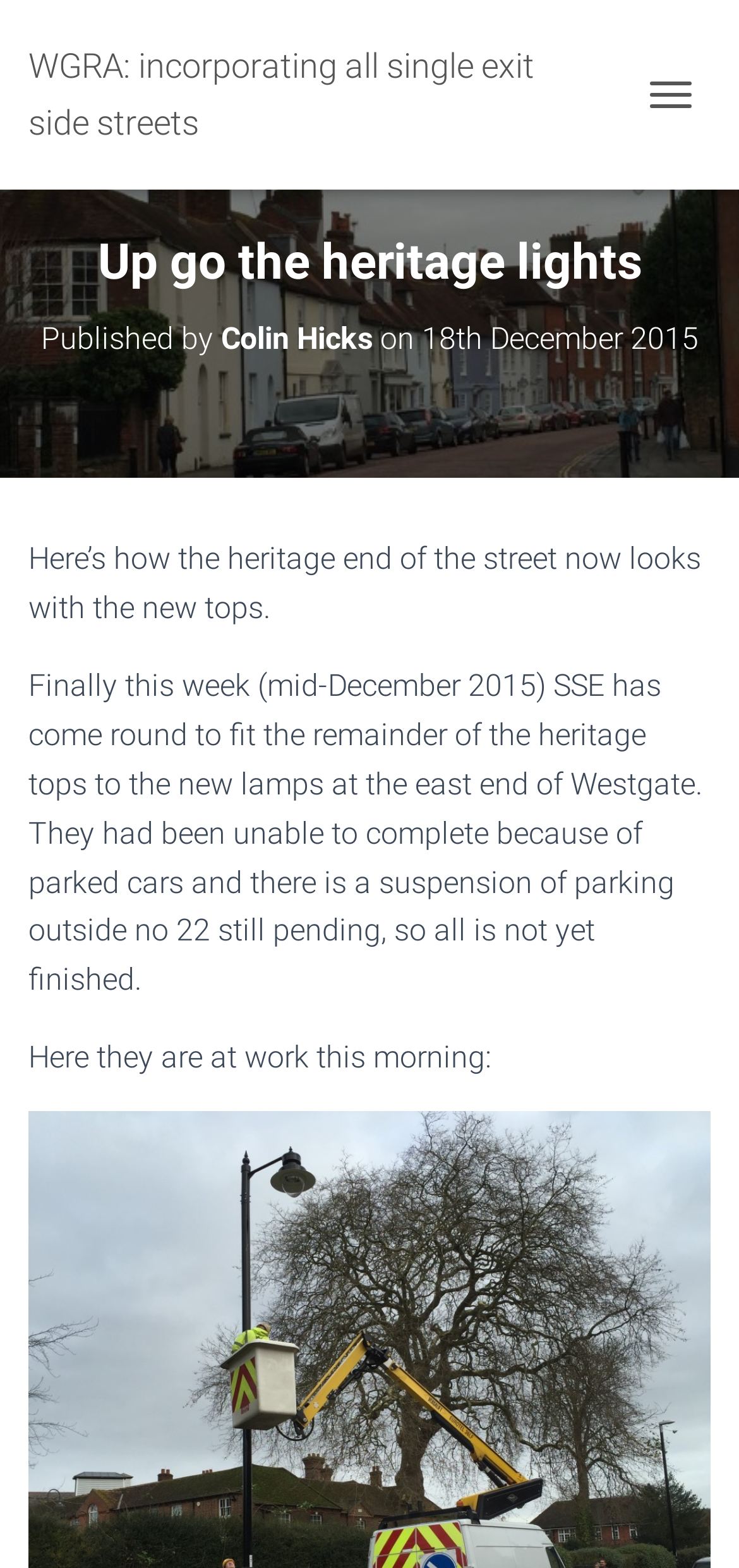Using the format (top-left x, top-left y, bottom-right x, bottom-right y), and given the element description, identify the bounding box coordinates within the screenshot: Colin Hicks

[0.299, 0.205, 0.504, 0.228]